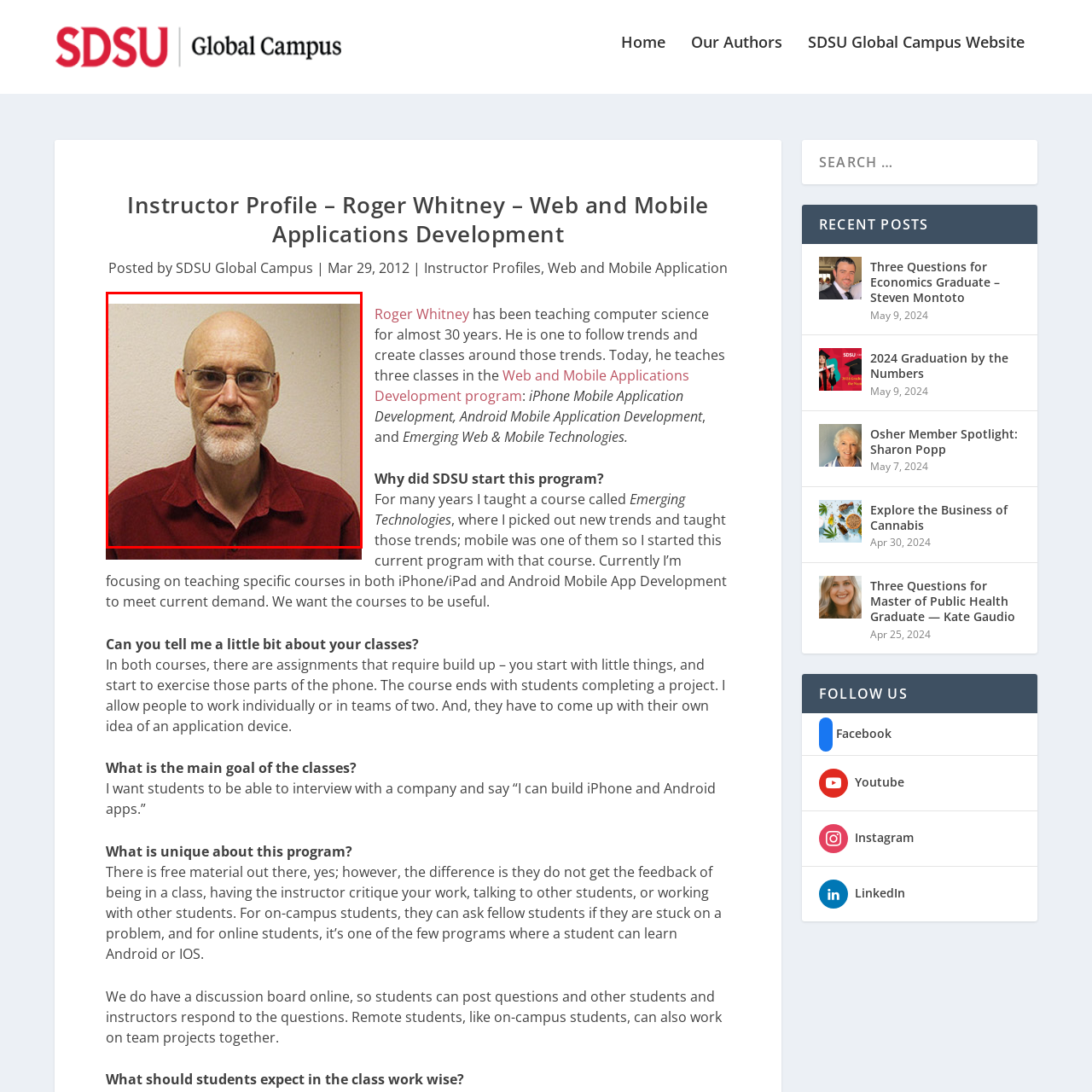Use the image within the highlighted red box to answer the following question with a single word or phrase:
How many years of teaching experience does Roger Whitney have?

Nearly 30 years